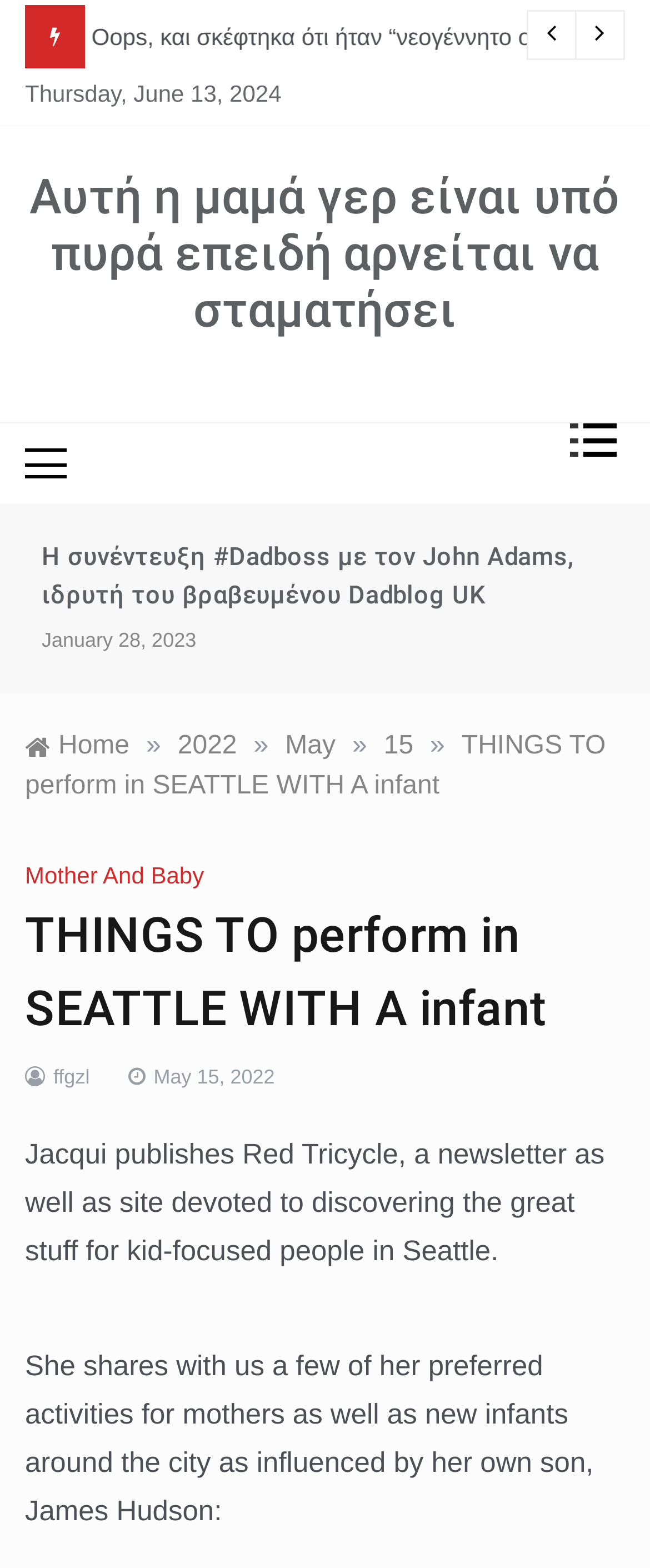What is the name of the newsletter mentioned?
Based on the image, please offer an in-depth response to the question.

I found the text 'Jacqui publishes Red Tricycle, a newsletter as well as site devoted to discovering the great stuff for kid-focused people in Seattle.' in the StaticText element with bounding box coordinates [0.038, 0.726, 0.93, 0.808].